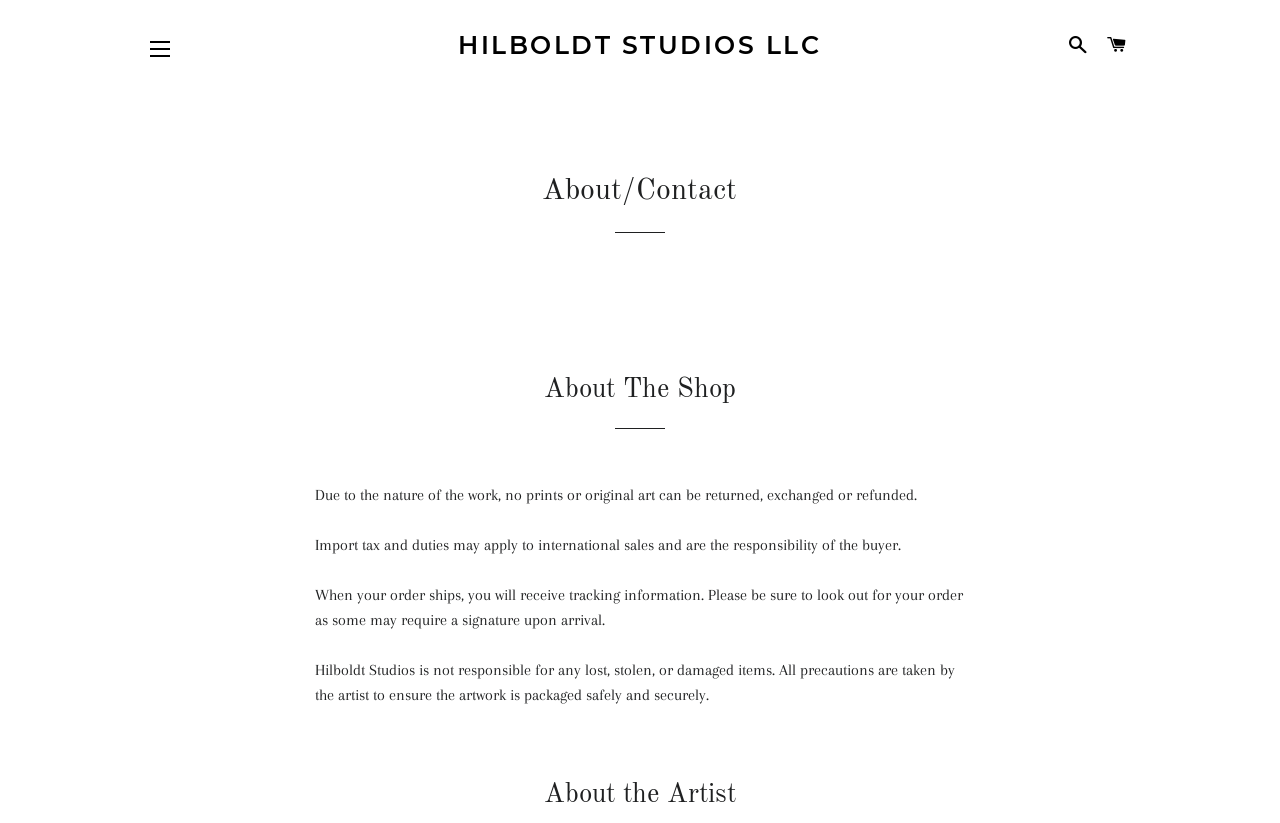Explain the webpage in detail, including its primary components.

The webpage is about Hilboldt Studios LLC, with a focus on the "About/Contact" section. At the top left, there is a button for site navigation, and next to it, a link to the studio's main page. On the top right, there are links to search and cart functions. 

Below the top navigation bar, there is a header section with a heading "About/Contact" and a horizontal separator line underneath. 

The main content area has a heading "About The Shop" followed by four paragraphs of text. The first paragraph explains the return and refund policy for prints and original art. The second paragraph mentions the importance of considering import tax and duties for international sales. The third paragraph informs customers about tracking information and signature requirements upon delivery. The fourth paragraph outlines the studio's policy regarding lost, stolen, or damaged items during shipping.